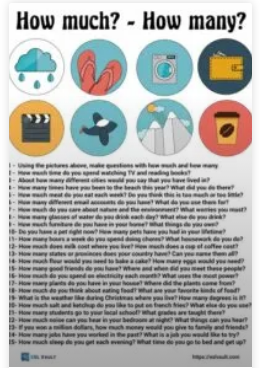Answer with a single word or phrase: 
What skill do learners practice with this resource?

Speaking skills